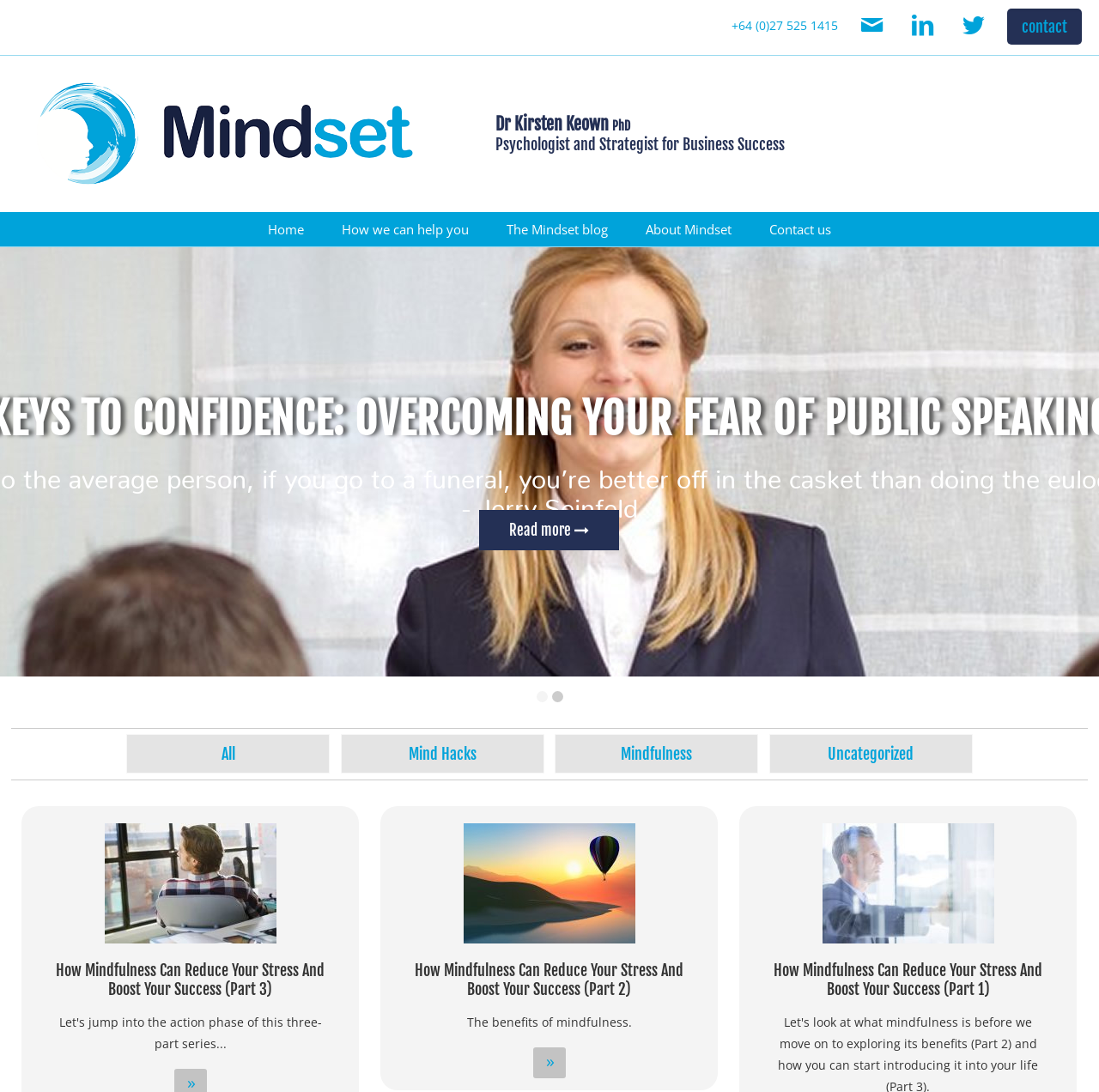Locate the bounding box coordinates of the region to be clicked to comply with the following instruction: "Call the business". The coordinates must be four float numbers between 0 and 1, in the form [left, top, right, bottom].

[0.665, 0.016, 0.762, 0.031]